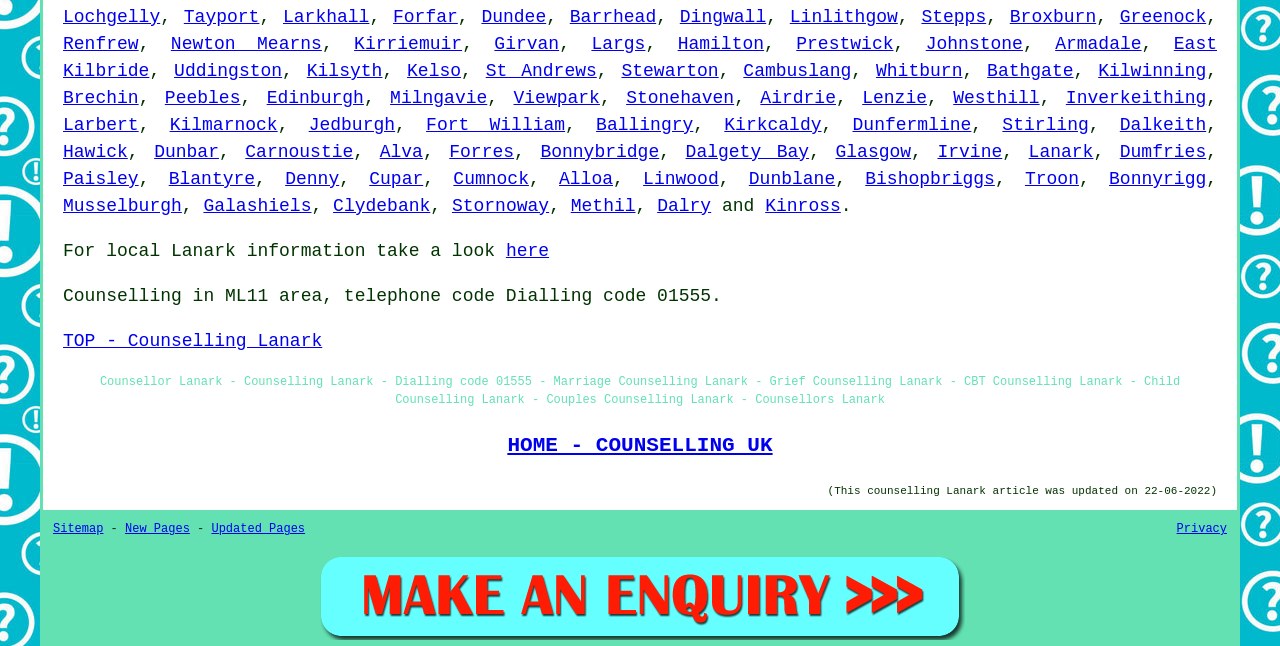Can you find the bounding box coordinates for the element to click on to achieve the instruction: "go to Dundee"?

[0.376, 0.011, 0.427, 0.042]